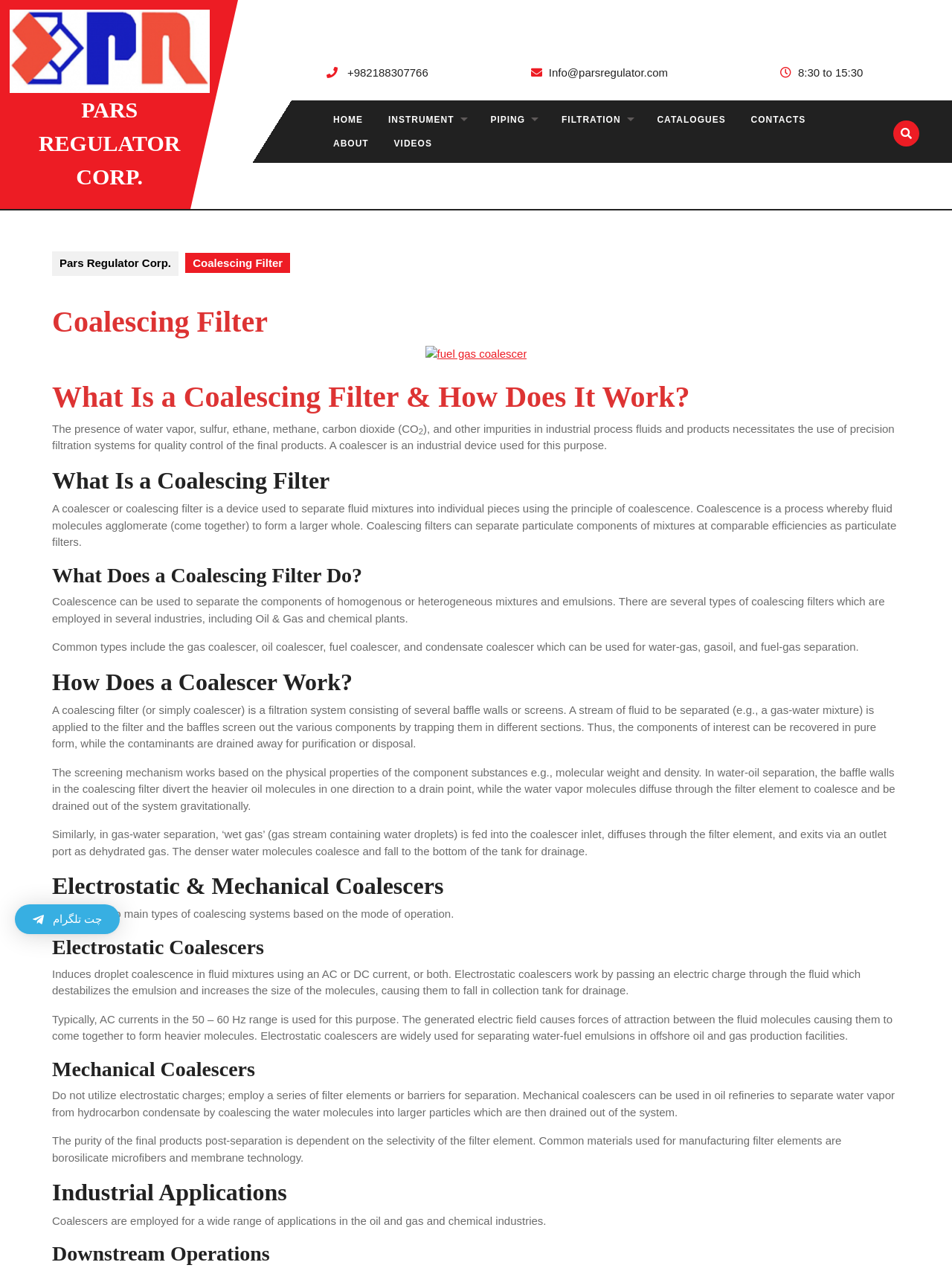Explain the webpage in detail.

The webpage is about Coalescing Filters, specifically from Pars Regulator Corp. At the top, there is a logo and a link to "Pars Regulator" on the left, and a navigation menu with links to "HOME", "INSTRUMENT", "PIPING", "FILTRATION", "CATALOGUES", "CONTACTS", "ABOUT", and "VIDEOS" on the right. Below the navigation menu, there is a link to "+982188307766" and "Info@parsregulator.com" on the right side, and a text "8:30 to 15:30" on the far right.

The main content of the webpage is divided into several sections, each with a heading. The first section is "Coalescing Filter" with a brief introduction to what a coalescing filter is and how it works. Below this section, there is an image related to fuel gas coalescer.

The subsequent sections are "What Is a Coalescing Filter & How Does It Work?", "What Is a Coalescing Filter", "What Does a Coalescing Filter Do?", "How Does a Coalescer Work?", "Electrostatic & Mechanical Coalescers", "Electrostatic Coalescers", "Mechanical Coalescers", and "Industrial Applications". Each section provides detailed information about coalescing filters, including their principles, types, and applications in the oil and gas and chemical industries.

Throughout the webpage, there are several links and images, including a figure with a link to "fuel gas coalescer" and an image of a coalescer. At the bottom of the webpage, there are two links, one to "چت تلگرام" and another to "Pars Regulator Corp.".